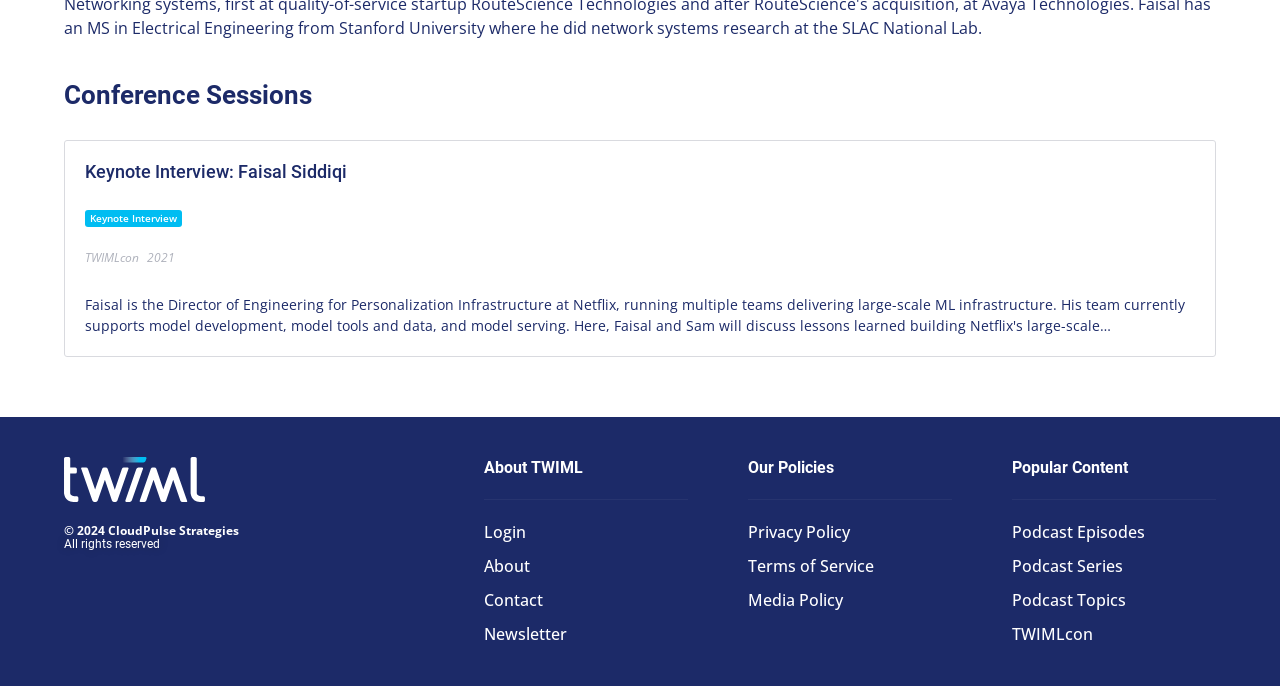Find the UI element described as: "alt="TWIML"" and predict its bounding box coordinates. Ensure the coordinates are four float numbers between 0 and 1, [left, top, right, bottom].

[0.05, 0.666, 0.16, 0.732]